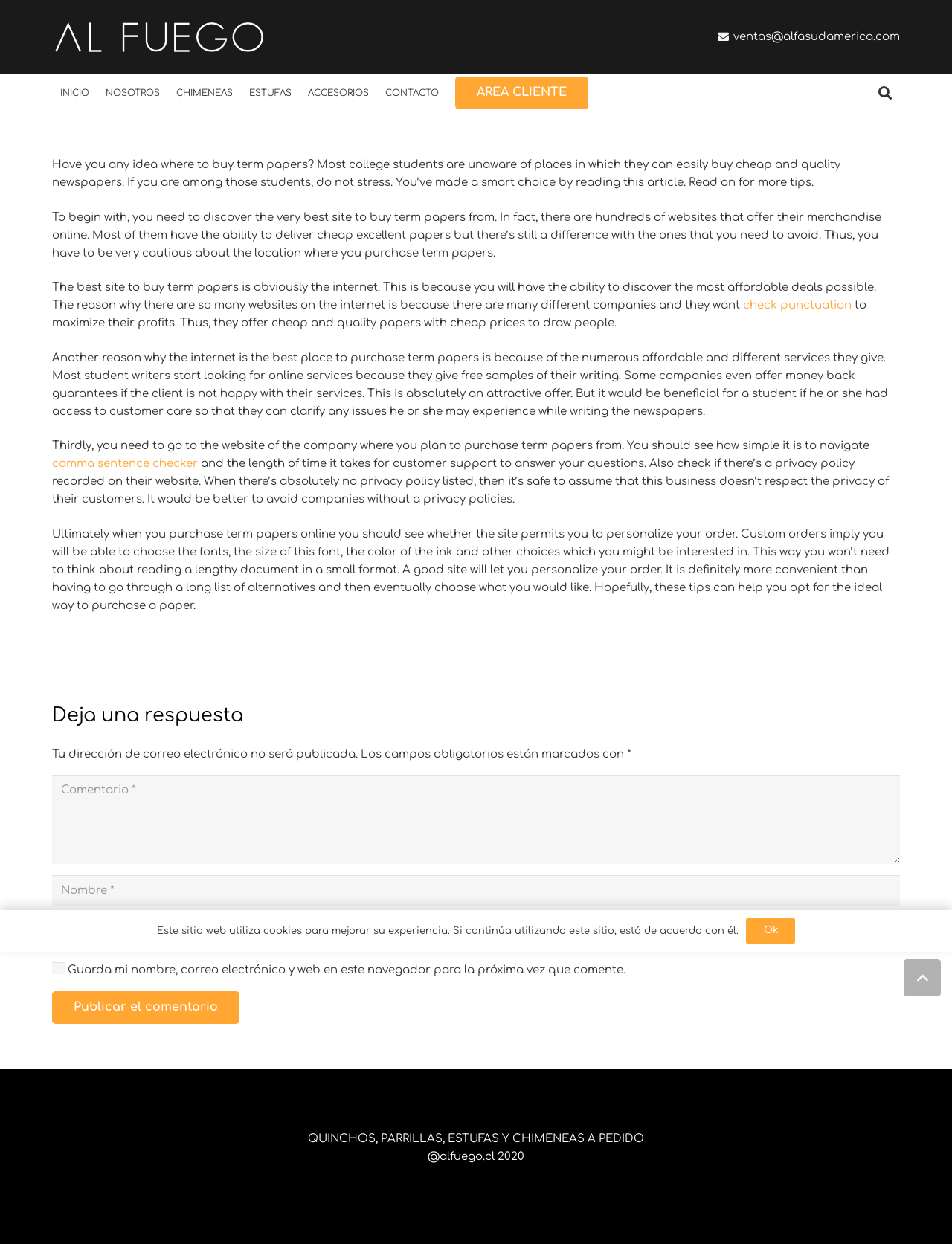Can you determine the bounding box coordinates of the area that needs to be clicked to fulfill the following instruction: "Click on the 'INICIO' link"?

[0.055, 0.06, 0.102, 0.09]